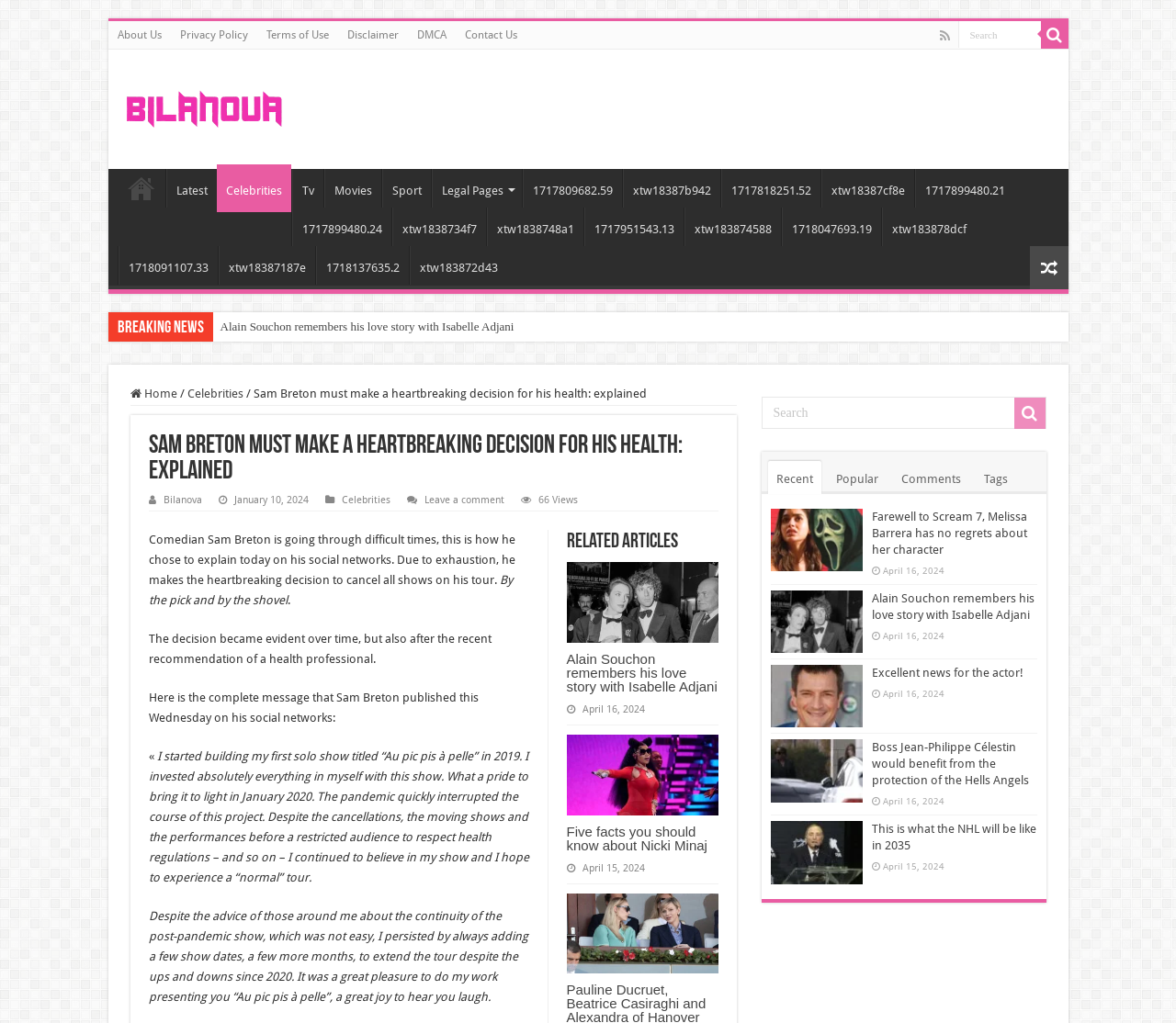Please provide the bounding box coordinates for the element that needs to be clicked to perform the following instruction: "View recent articles". The coordinates should be given as four float numbers between 0 and 1, i.e., [left, top, right, bottom].

[0.653, 0.451, 0.698, 0.483]